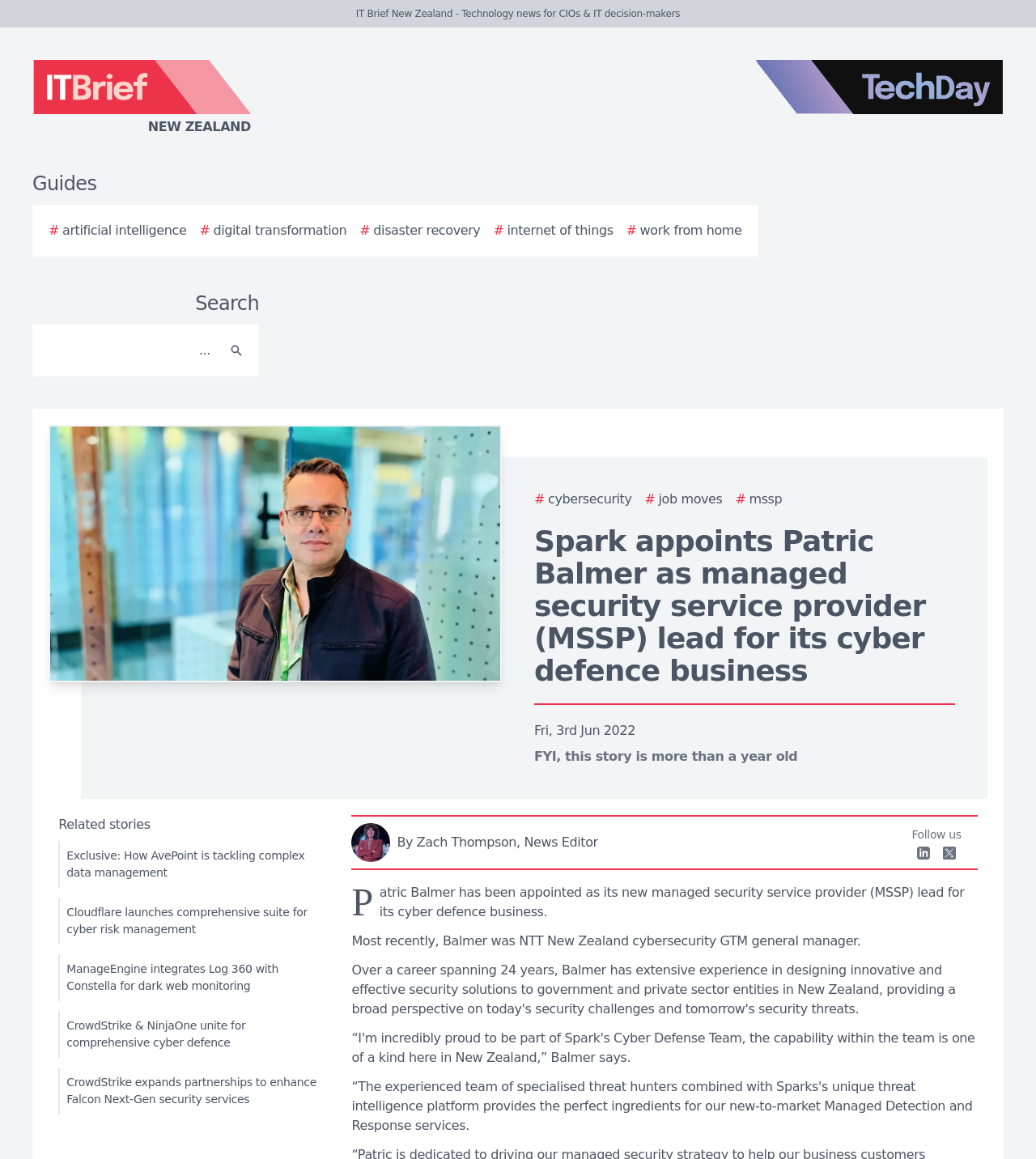Can you pinpoint the bounding box coordinates for the clickable element required for this instruction: "Click on the IT Brief New Zealand logo"? The coordinates should be four float numbers between 0 and 1, i.e., [left, top, right, bottom].

[0.0, 0.052, 0.438, 0.118]